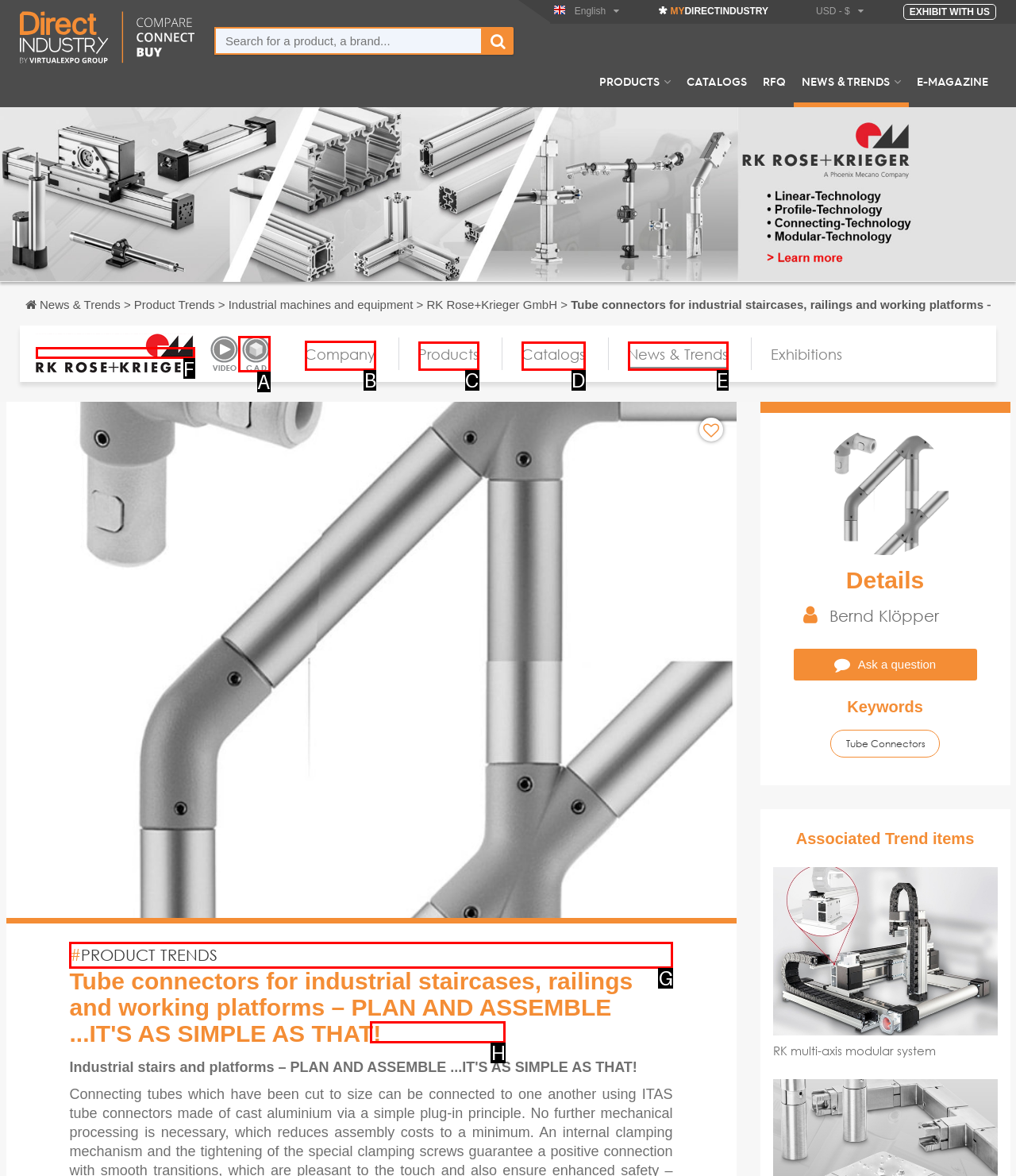Find the correct option to complete this instruction: View the company information. Reply with the corresponding letter.

B